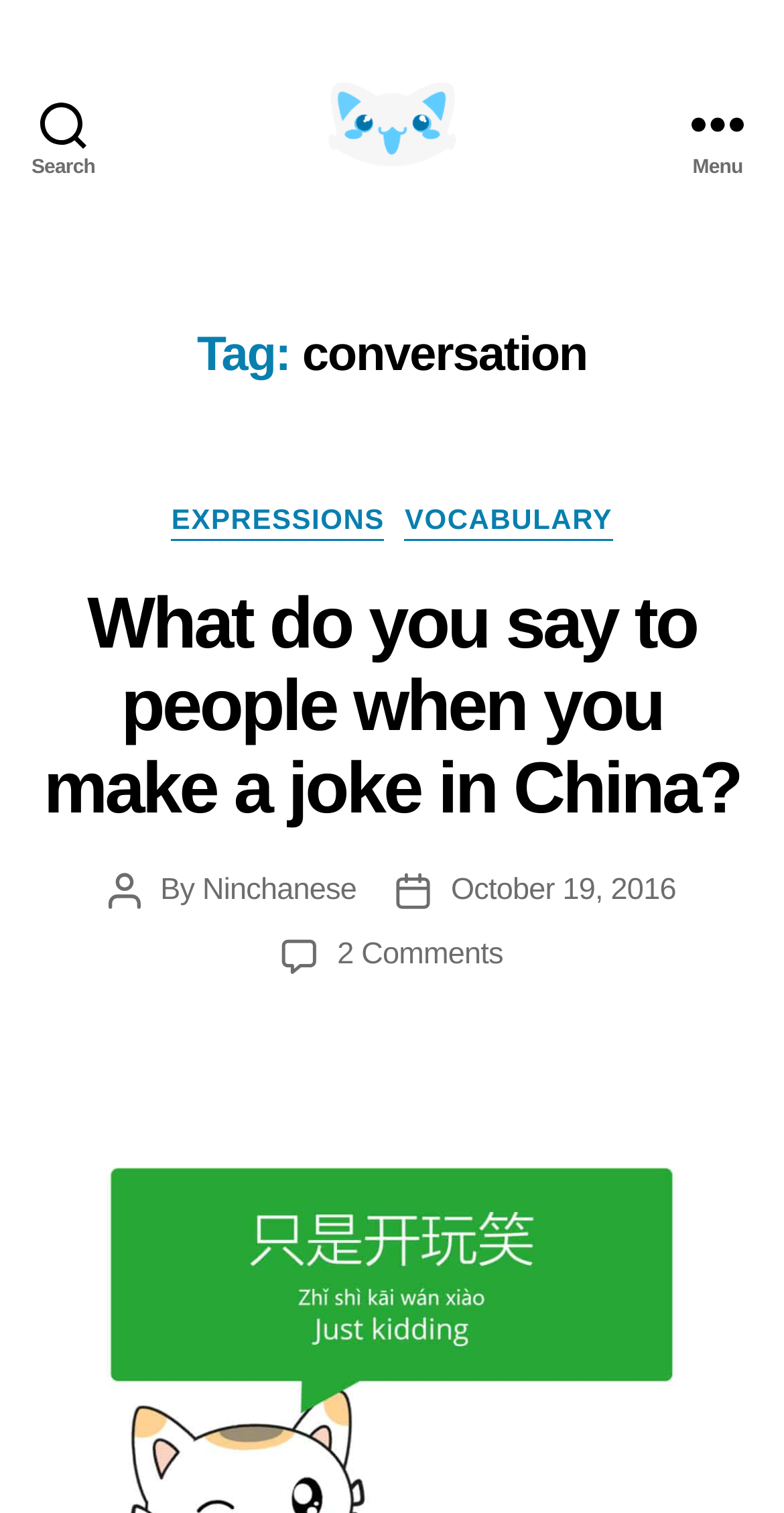Using the information in the image, give a comprehensive answer to the question: 
What is the topic of the conversation?

The heading 'What do you say to people when you make a joke in China?' suggests that the conversation is about making a joke in China and the appropriate response to it.